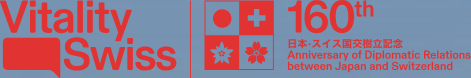Describe all the aspects of the image extensively.

The image prominently features a bold, graphic design celebrating the "160th Anniversary of Diplomatic Relations between Japan and Switzerland." The title "Vitality Swiss" is displayed prominently, suggesting a focus on wellness and vitality within the context of Swiss culture. Accompanying symbols include elements associated with both countries, such as a Swiss cross and traditional Japanese motifs. The composition blends red elements against a calming blue background, creating a striking visual contrast that emphasizes the significance of this cultural milestone. This image encapsulates a celebration of friendship and partnership between Japan and Switzerland, acknowledging a rich history of diplomatic relations.